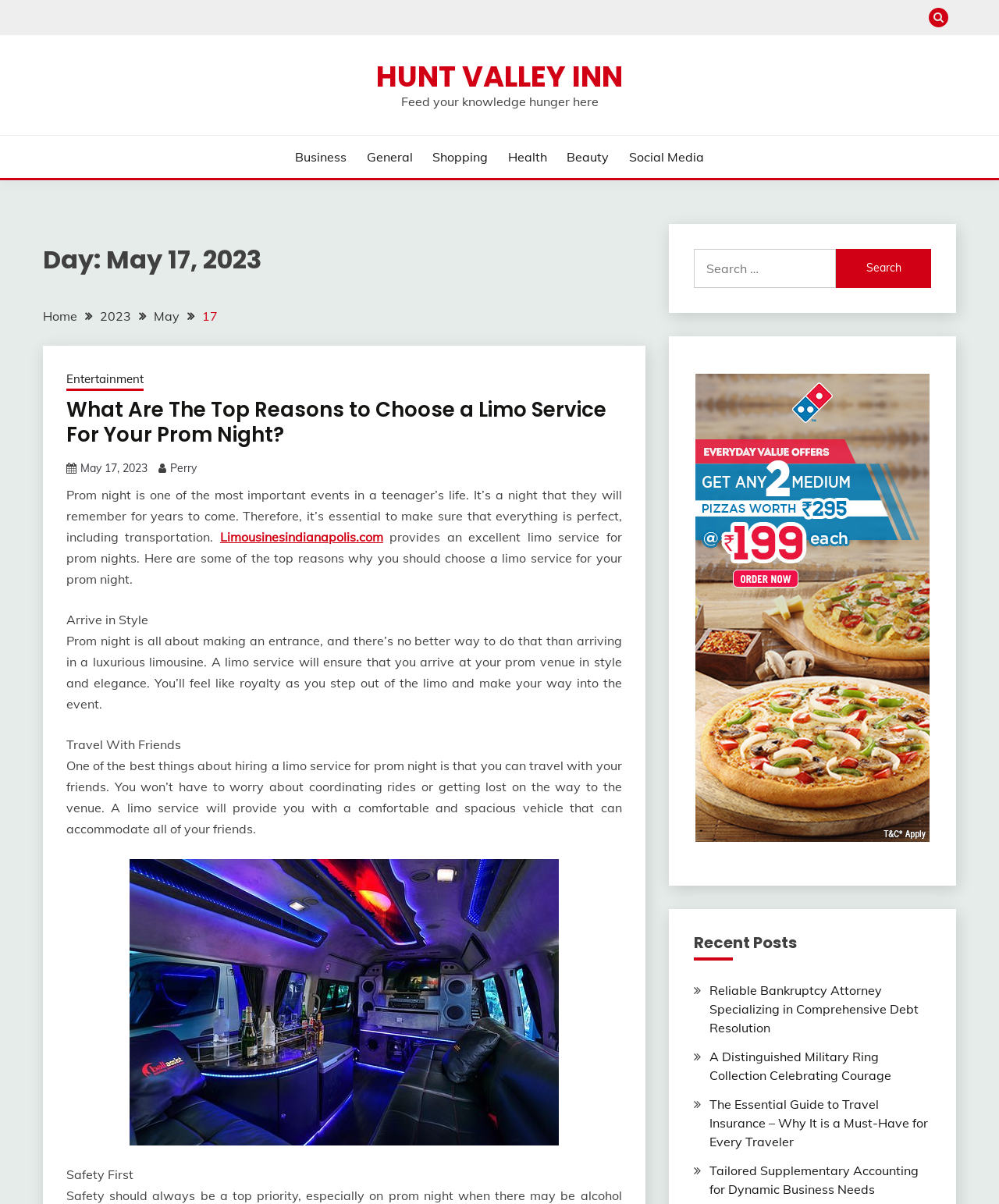Please identify the bounding box coordinates of the element I should click to complete this instruction: 'Search for something'. The coordinates should be given as four float numbers between 0 and 1, like this: [left, top, right, bottom].

[0.694, 0.207, 0.932, 0.239]